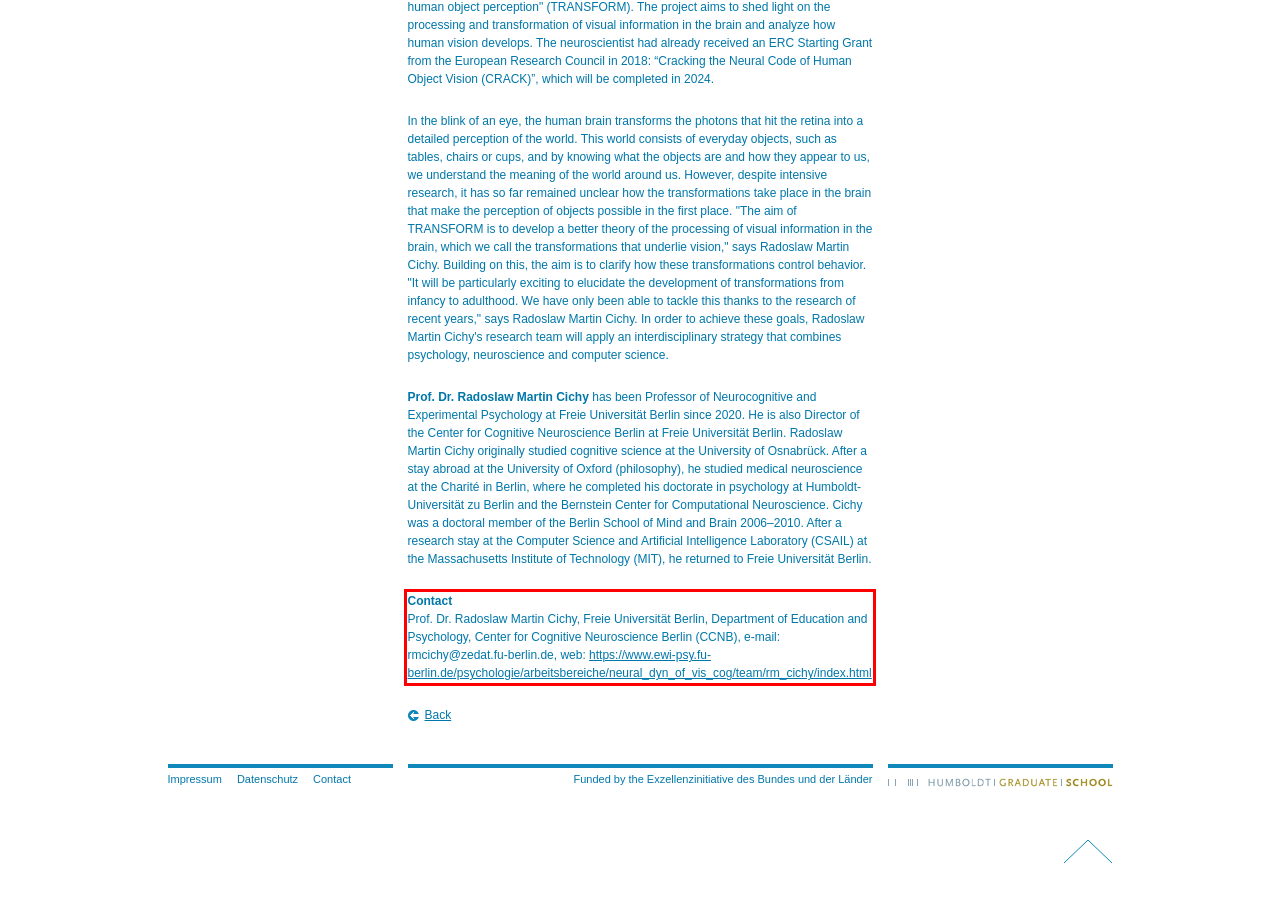Examine the webpage screenshot and use OCR to recognize and output the text within the red bounding box.

Contact Prof. Dr. Radoslaw Martin Cichy, Freie Universität Berlin, Department of Education and Psychology, Center for Cognitive Neuroscience Berlin (CCNB), e-mail: rmcichy@zedat.fu-berlin.de, web: https://www.ewi-psy.fu-berlin.de/psychologie/arbeitsbereiche/neural_dyn_of_vis_cog/team/rm_cichy/index.html